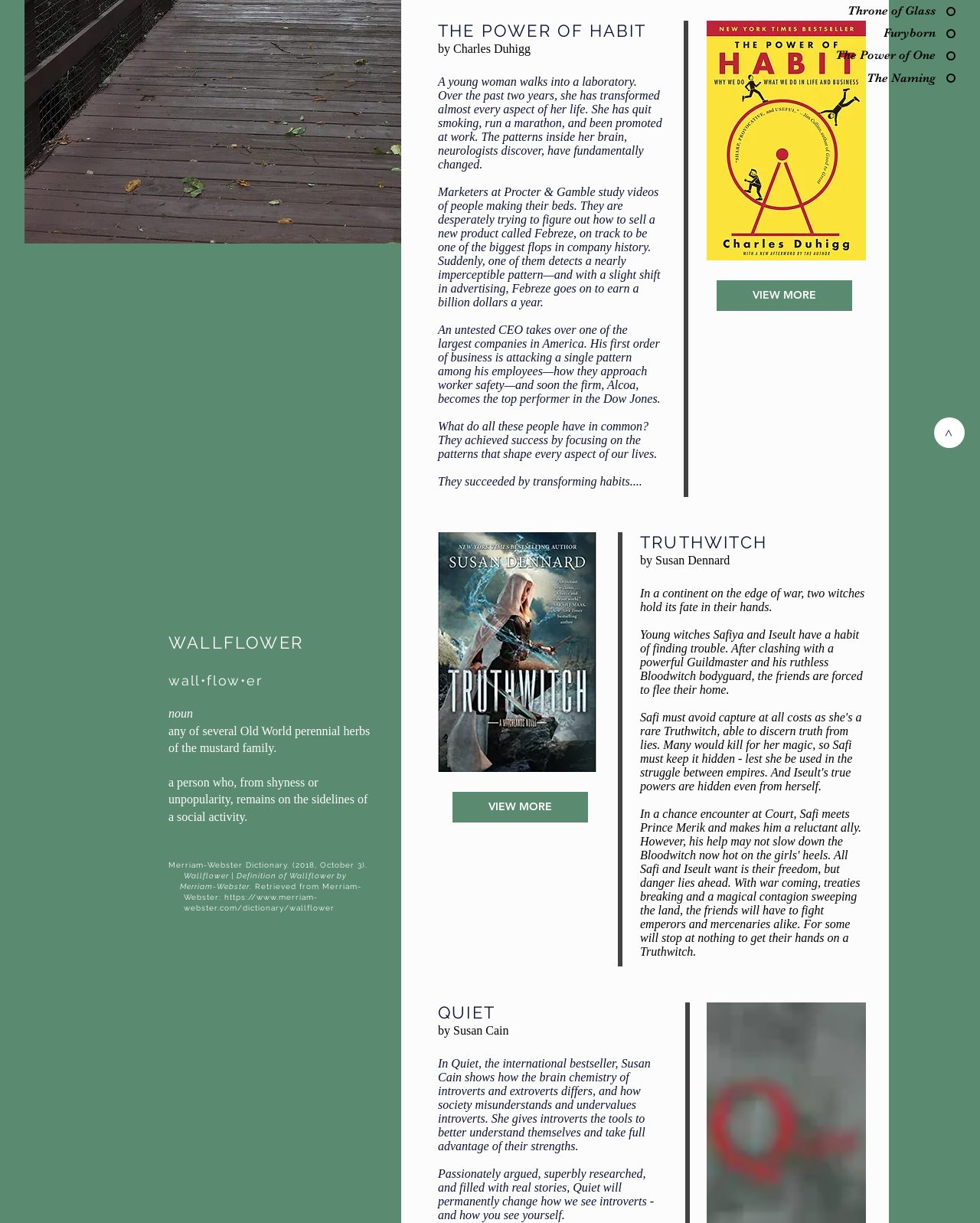Determine the bounding box for the described HTML element: "VIEW MORE". Ensure the coordinates are four float numbers between 0 and 1 in the format [left, top, right, bottom].

[0.462, 0.647, 0.6, 0.673]